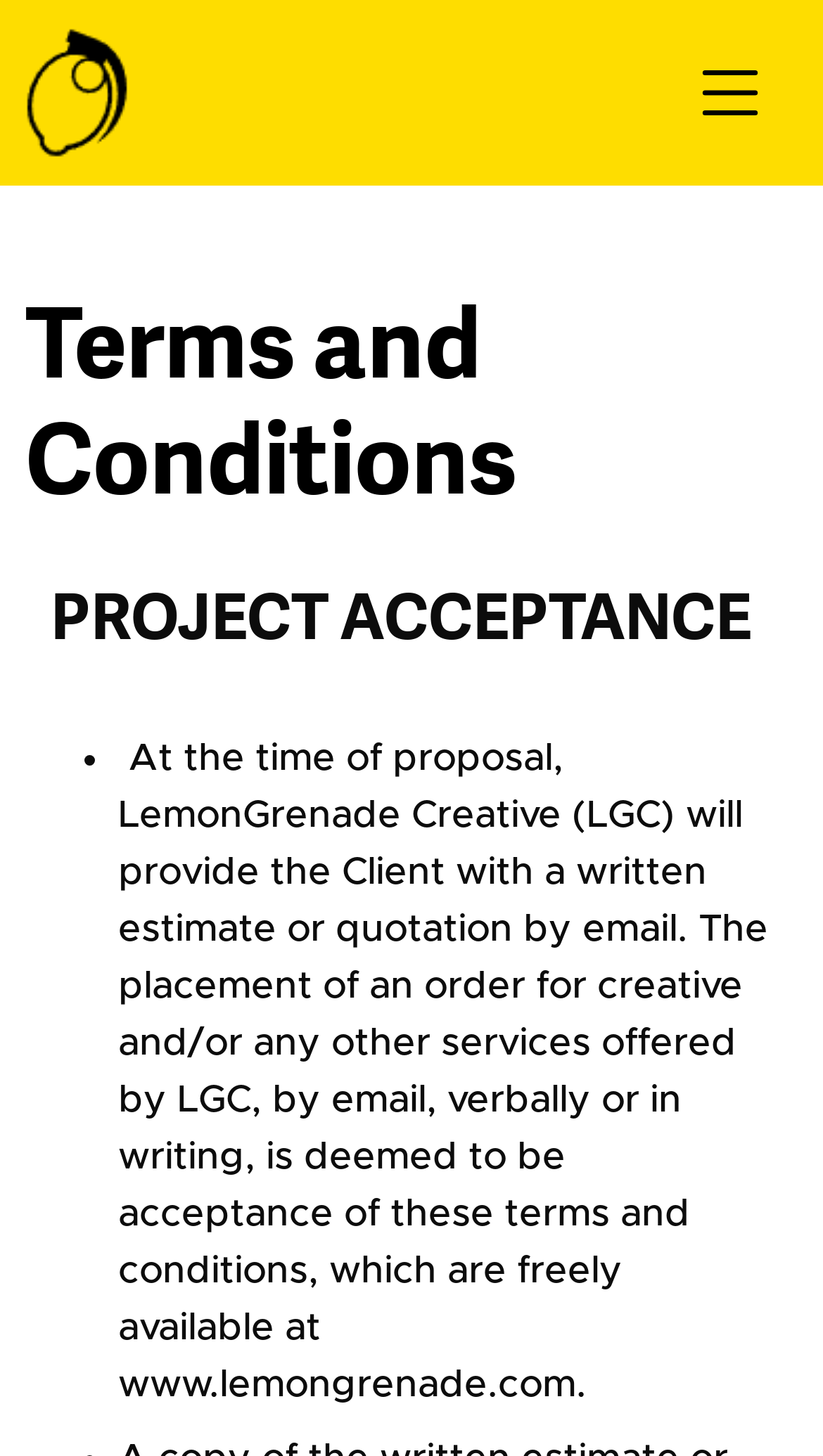What is the format of the list in the webpage?
Refer to the image and provide a detailed answer to the question.

The list marker element with the text '•' indicates that the list in the webpage is formatted with bullet points.